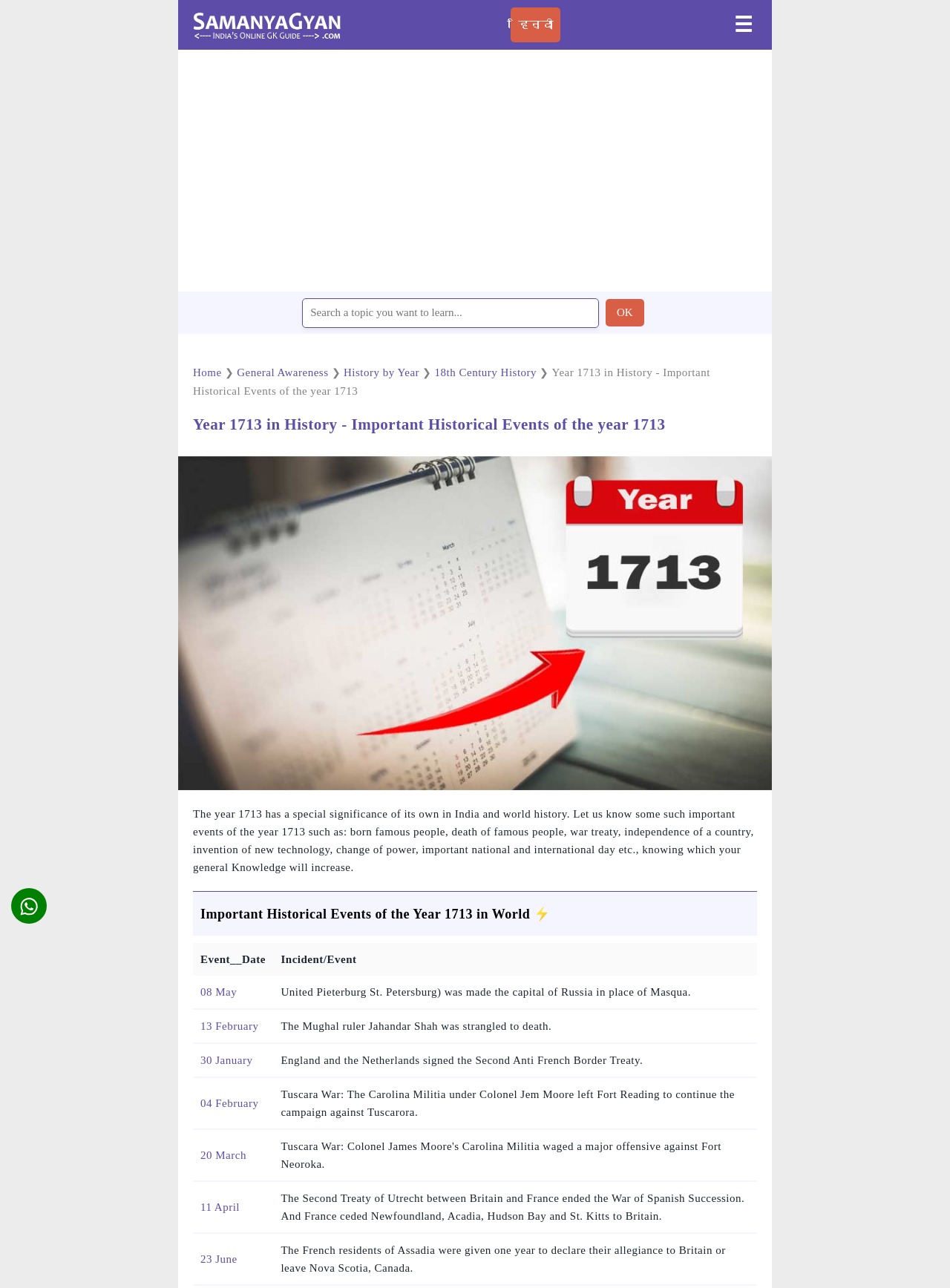Generate a comprehensive description of the webpage.

This webpage is about the year 1713 in history, specifically highlighting important historical events that took place during that year. At the top of the page, there is a logo and a navigation menu with links to other sections of the website, including "Home", "General Awareness", "History by Year", and "18th Century History". 

Below the navigation menu, there is a heading that reads "Year 1713 in History - Important Historical Events of the year 1713" followed by a brief introduction to the significance of the year 1713 in Indian and world history. 

The main content of the page is a table listing important historical events of 1713, with columns for the event date and a description of the incident or event. Each row in the table represents a different event, with links to specific dates and events. The events listed include the establishment of St. Petersburg as the capital of Russia, the death of the Mughal ruler Jahandar Shah, and the signing of the Second Anti-French Border Treaty between England and the Netherlands, among others.

On the right side of the page, there is a search bar and an "OK" button, allowing users to search for specific topics. There is also an advertisement region above the search bar. At the bottom of the page, there is a button to share the content on WhatsApp.